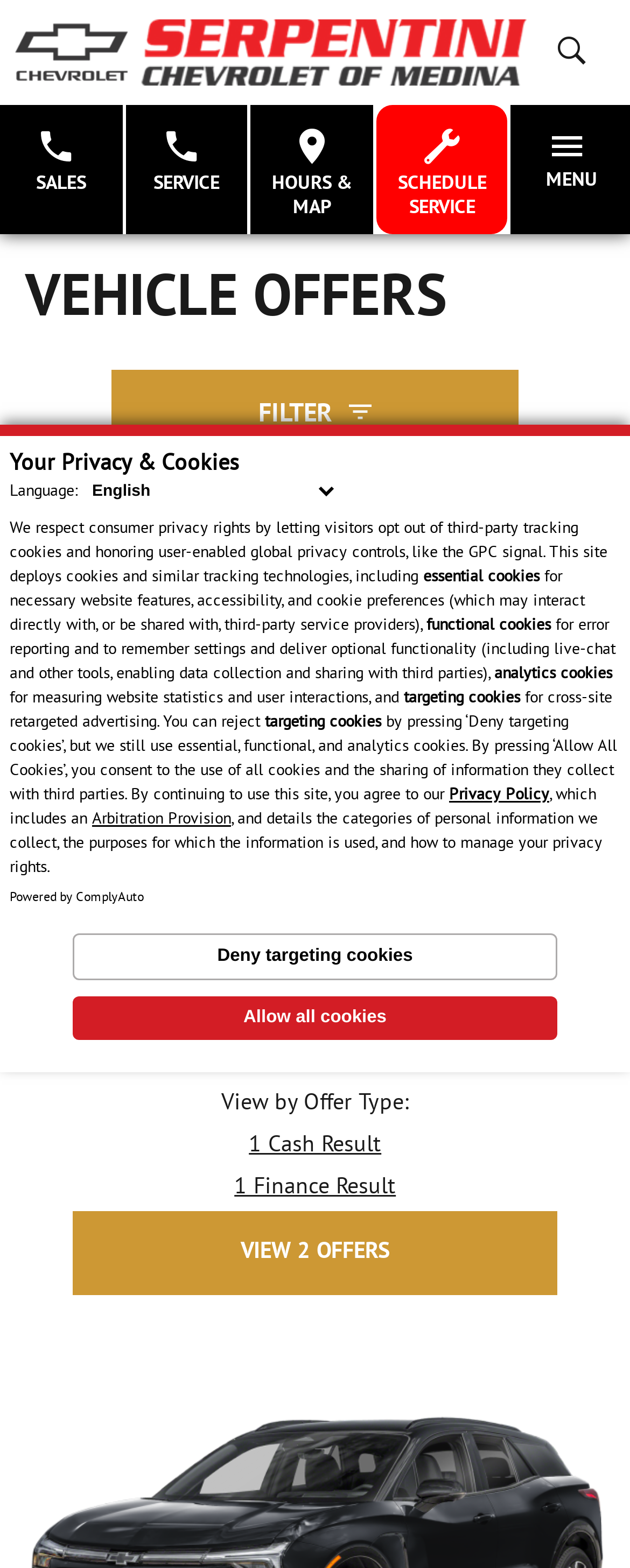Please find the bounding box coordinates of the element that you should click to achieve the following instruction: "Open 'Sales'". The coordinates should be presented as four float numbers between 0 and 1: [left, top, right, bottom].

[0.0, 0.067, 0.194, 0.149]